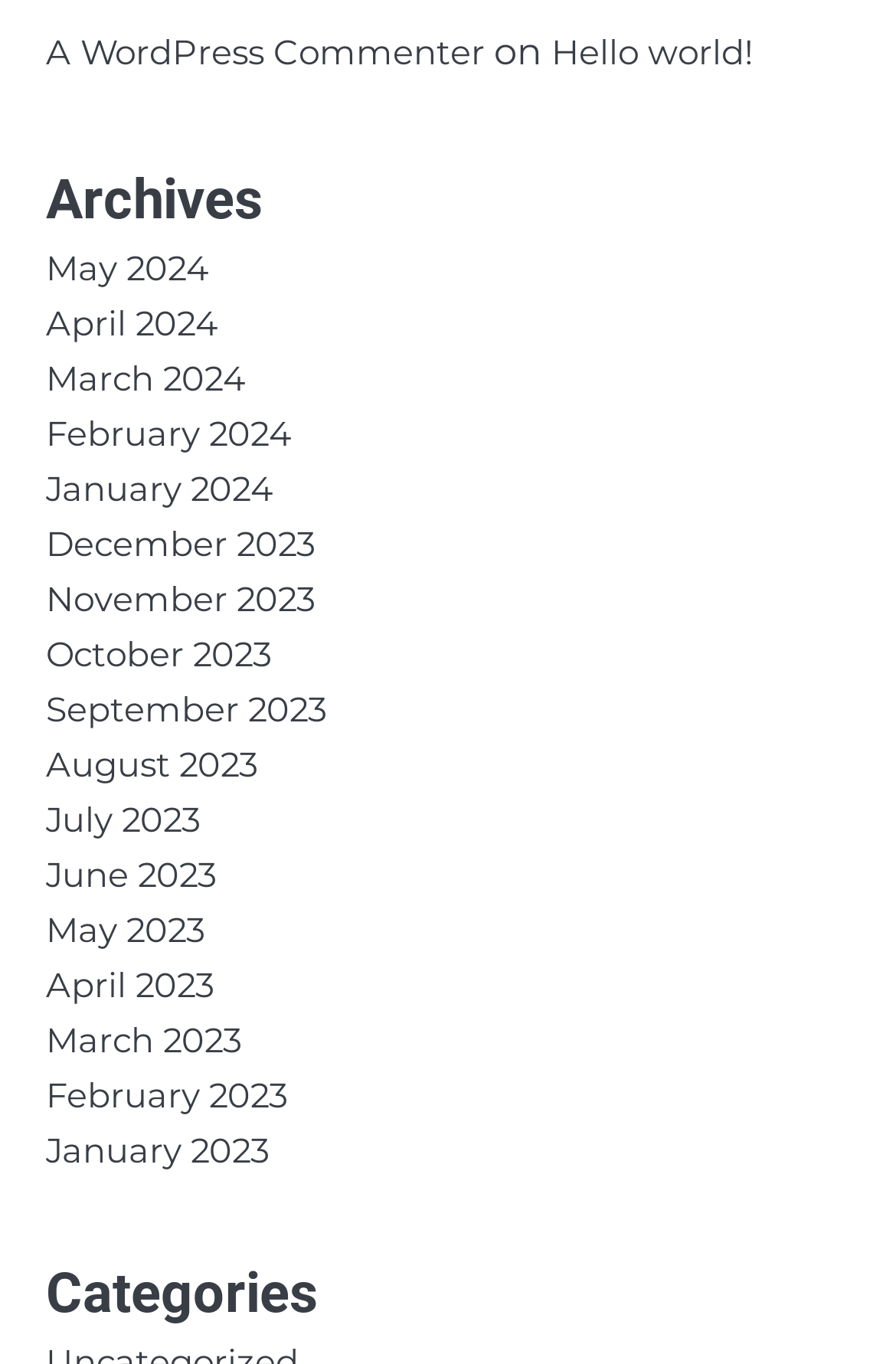How many months are listed in the archives?
Give a detailed response to the question by analyzing the screenshot.

I counted the number of links under the 'Archives' heading, and there are 15 links, each representing a month from May 2024 to January 2023.